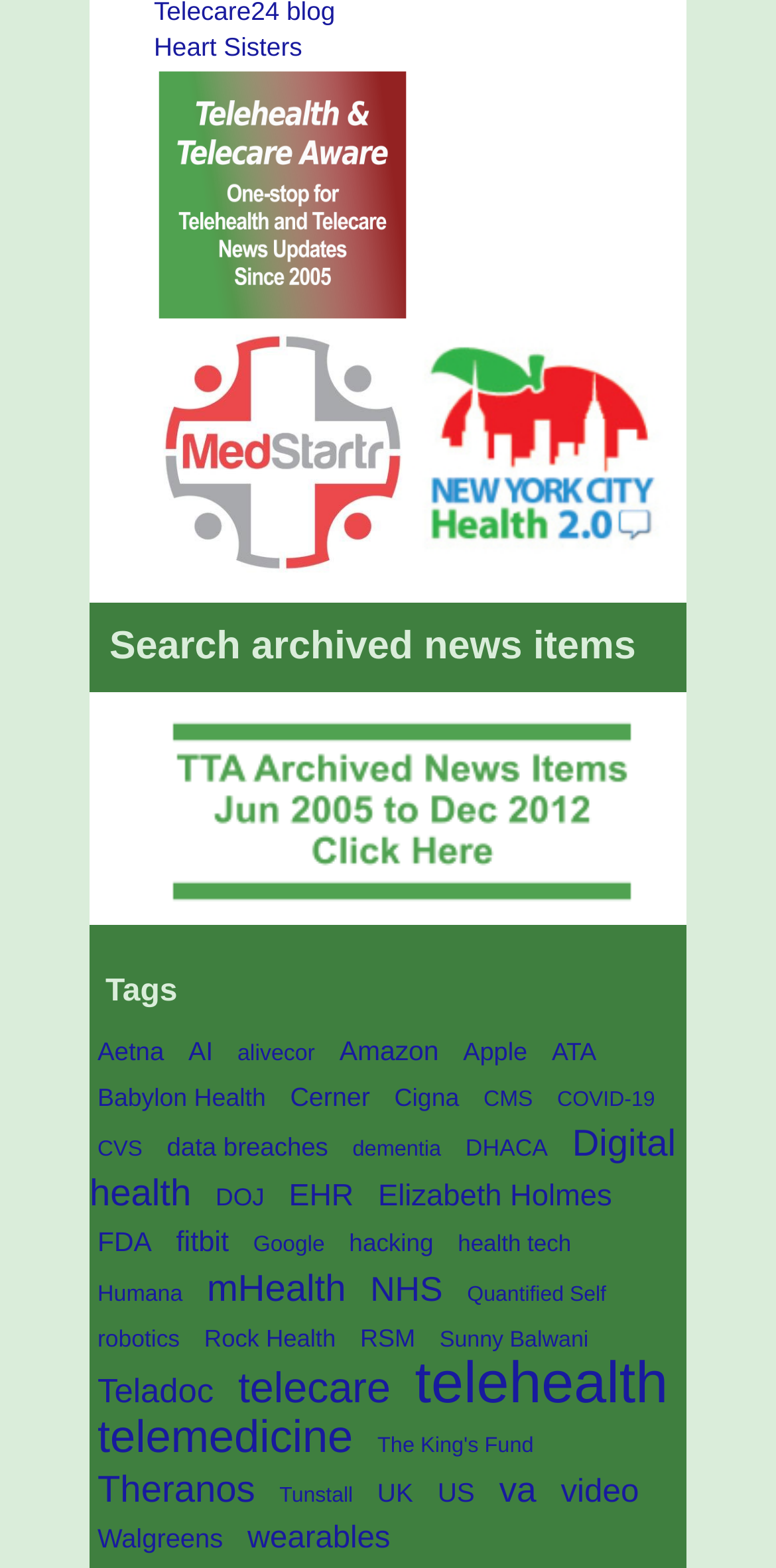Locate the bounding box coordinates of the area that needs to be clicked to fulfill the following instruction: "Read about Digital health". The coordinates should be in the format of four float numbers between 0 and 1, namely [left, top, right, bottom].

[0.115, 0.708, 0.871, 0.777]